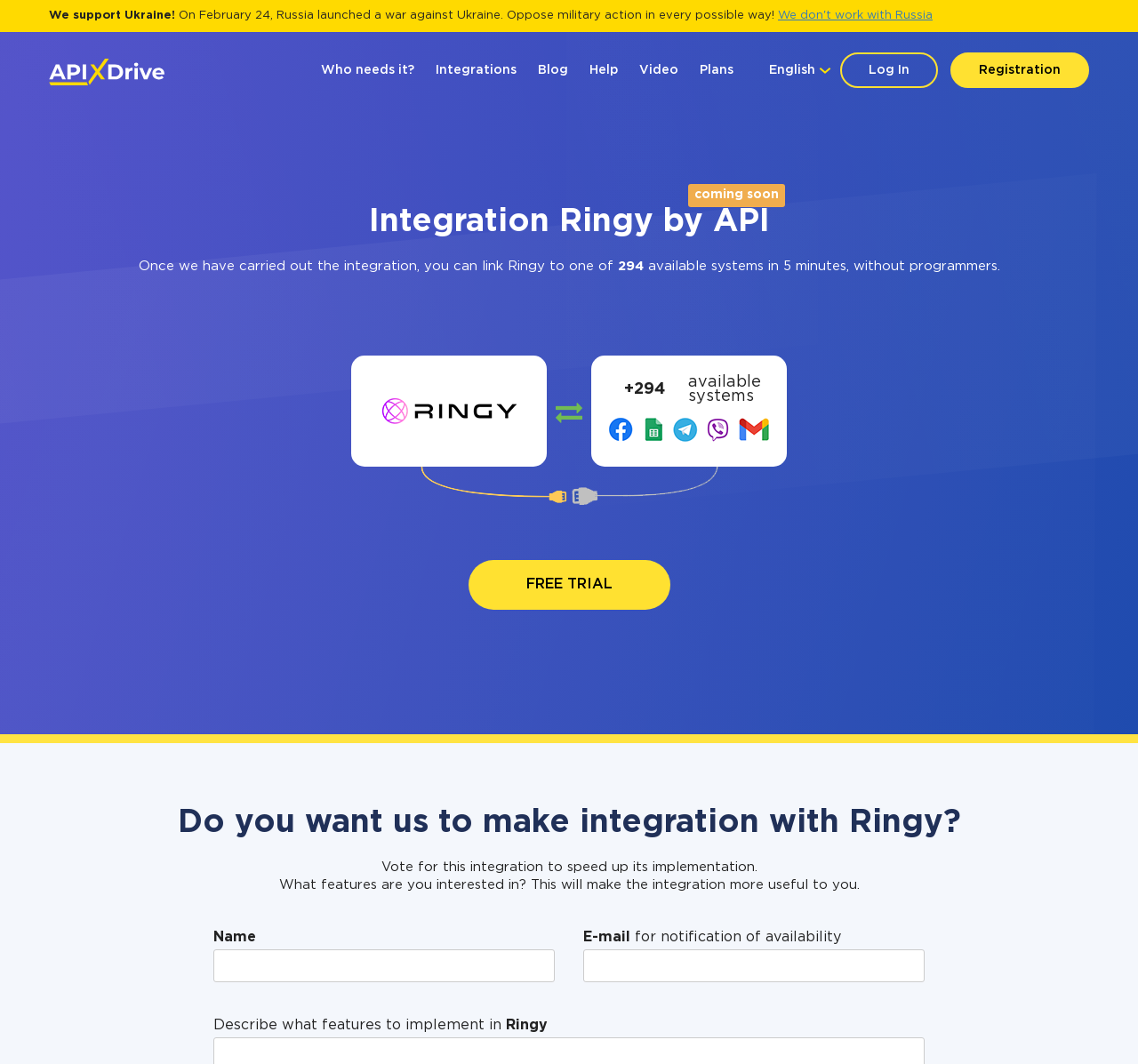Generate a comprehensive description of the webpage.

The webpage is about Ringy integration, with a prominent heading "Integration Ringy by API" at the top center. Below this heading, there is a brief description of how Ringy can be linked to other systems in 5 minutes without programmers. 

At the top left, there is a message expressing support for Ukraine and opposing military action. A link "We don't work with Russia" is placed next to this message. 

On the top right, there are links to "Log In" and "Registration". A language selection option "English" is also available nearby. 

A navigation menu is placed below, with links to "Who needs it?", "Integrations", "Blog", "Help", "Video", and "Plans". 

A call-to-action button "FREE TRIAL" is prominently displayed in the middle of the page. 

Below the call-to-action button, there is a section where users can vote for integrations and provide feedback on what features they are interested in. This section includes a heading, a brief description, and two text input fields for users to enter their name and email address. 

There are two images on the page, one illustrating Ringy integration and the other is a small icon.